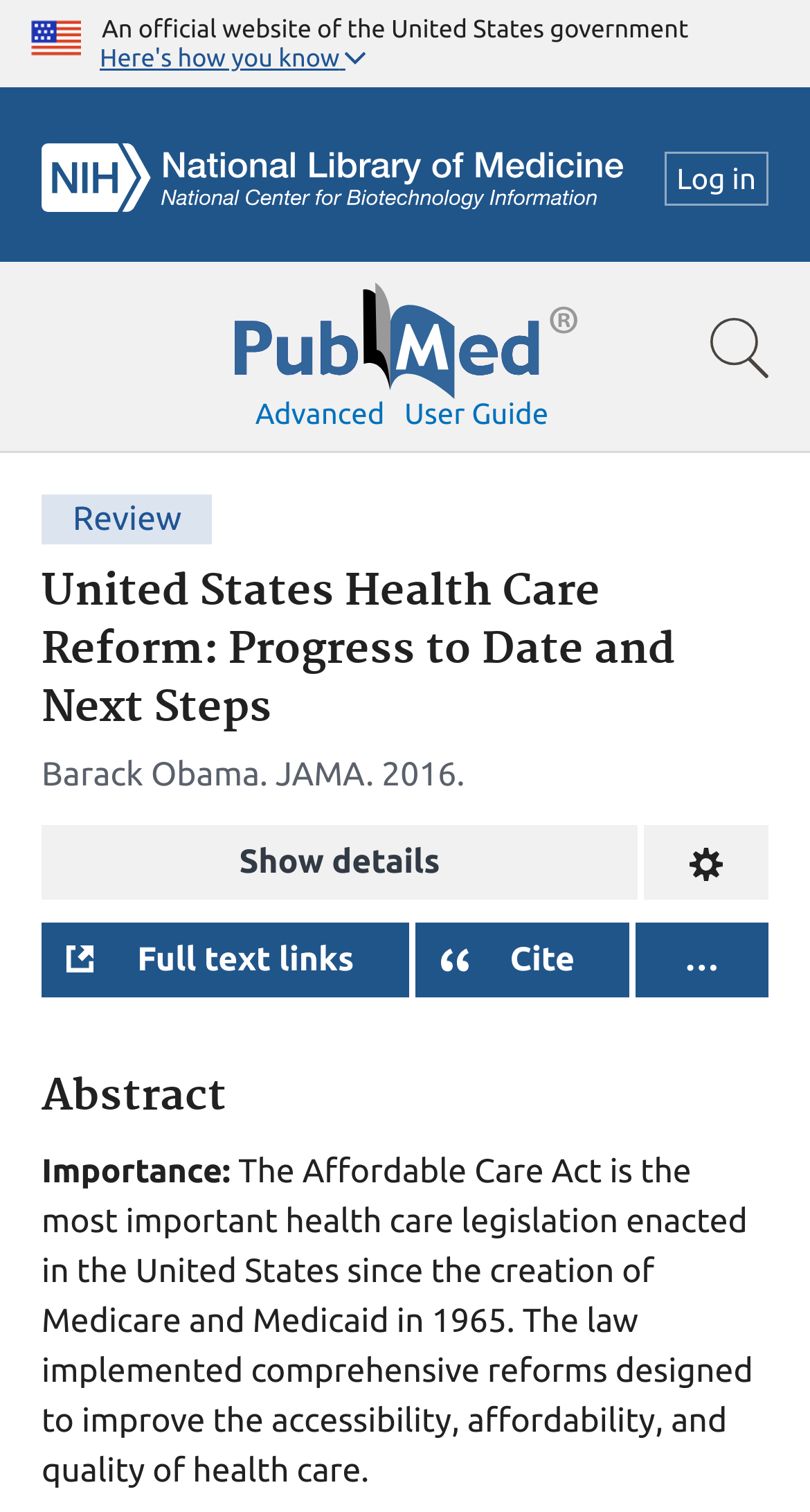Determine the bounding box coordinates of the region that needs to be clicked to achieve the task: "Click the U.S. flag image".

[0.038, 0.008, 0.1, 0.041]